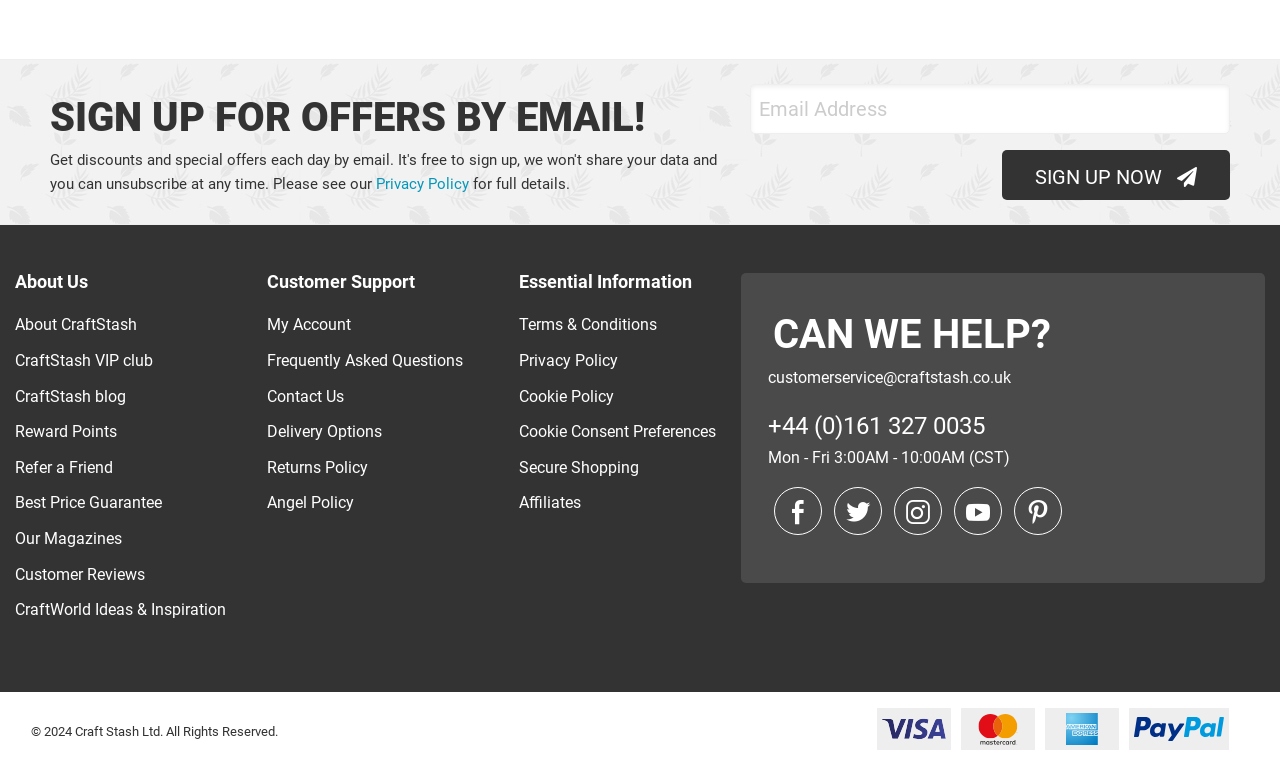By analyzing the image, answer the following question with a detailed response: How many social media links are available?

The social media links are found in the 'CAN WE HELP?' section, and there are five links represented by icons. These links are likely to be for different social media platforms, and there are five of them in total.